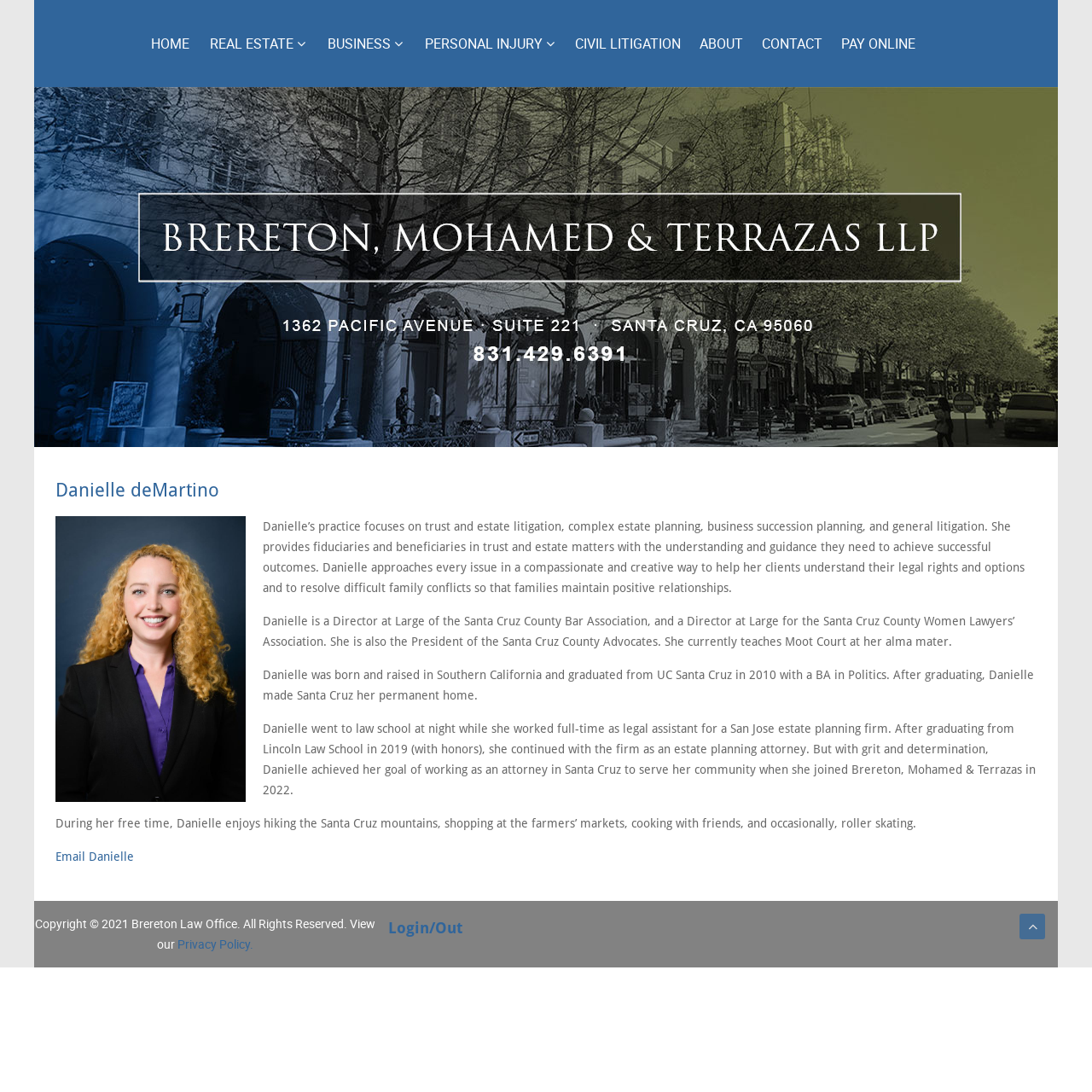Please identify the bounding box coordinates of the clickable area that will fulfill the following instruction: "Go to the REAL ESTATE page". The coordinates should be in the format of four float numbers between 0 and 1, i.e., [left, top, right, bottom].

[0.183, 0.001, 0.289, 0.079]